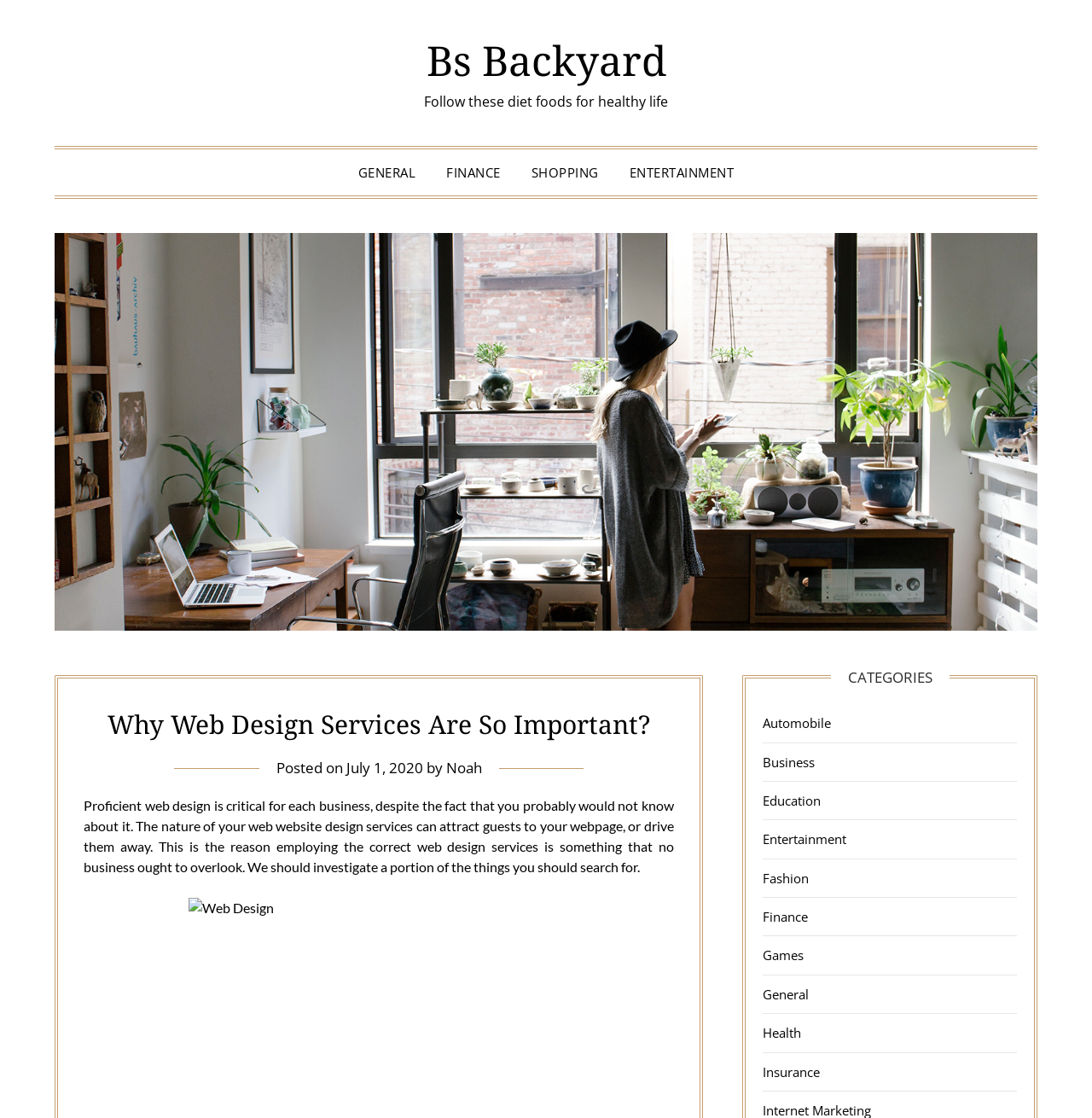Could you highlight the region that needs to be clicked to execute the instruction: "Click on the 'Search this site' link"?

None